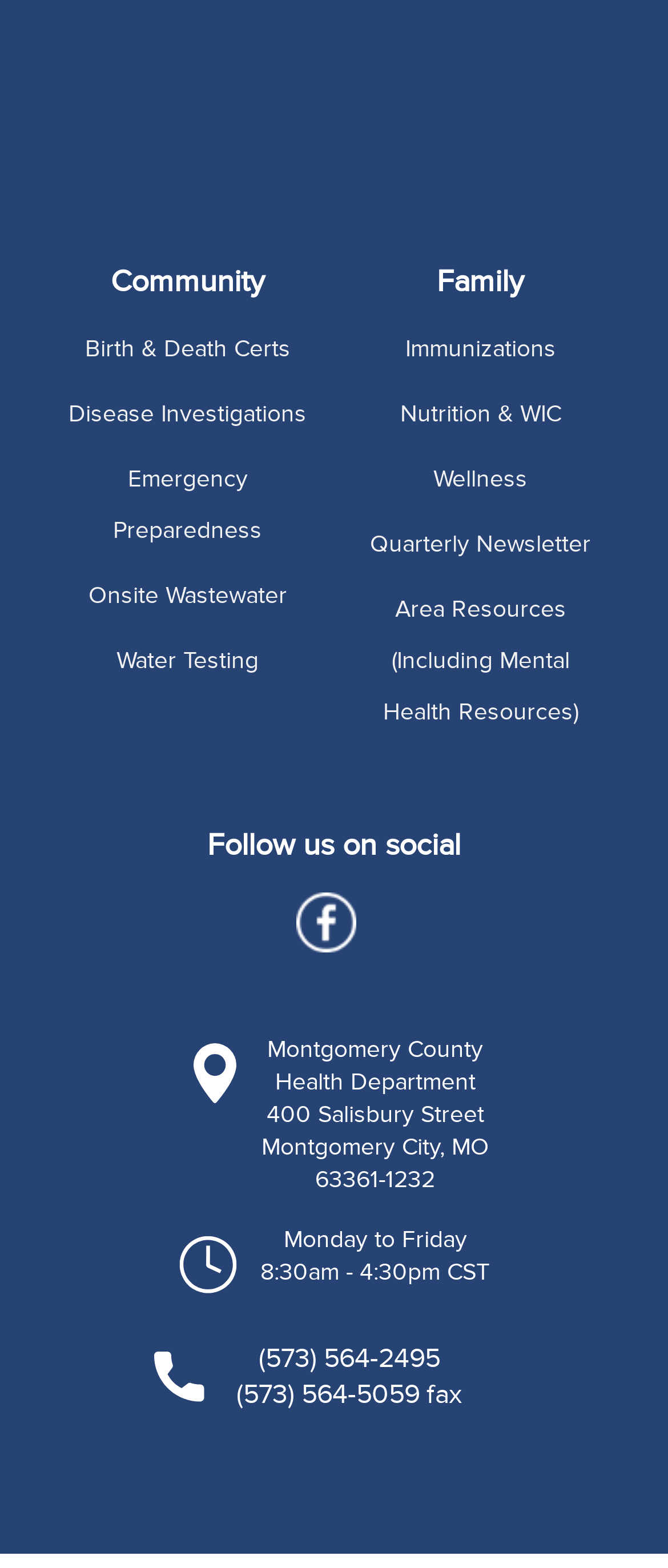Determine the bounding box for the UI element that matches this description: "Immunizations".

[0.606, 0.213, 0.832, 0.232]